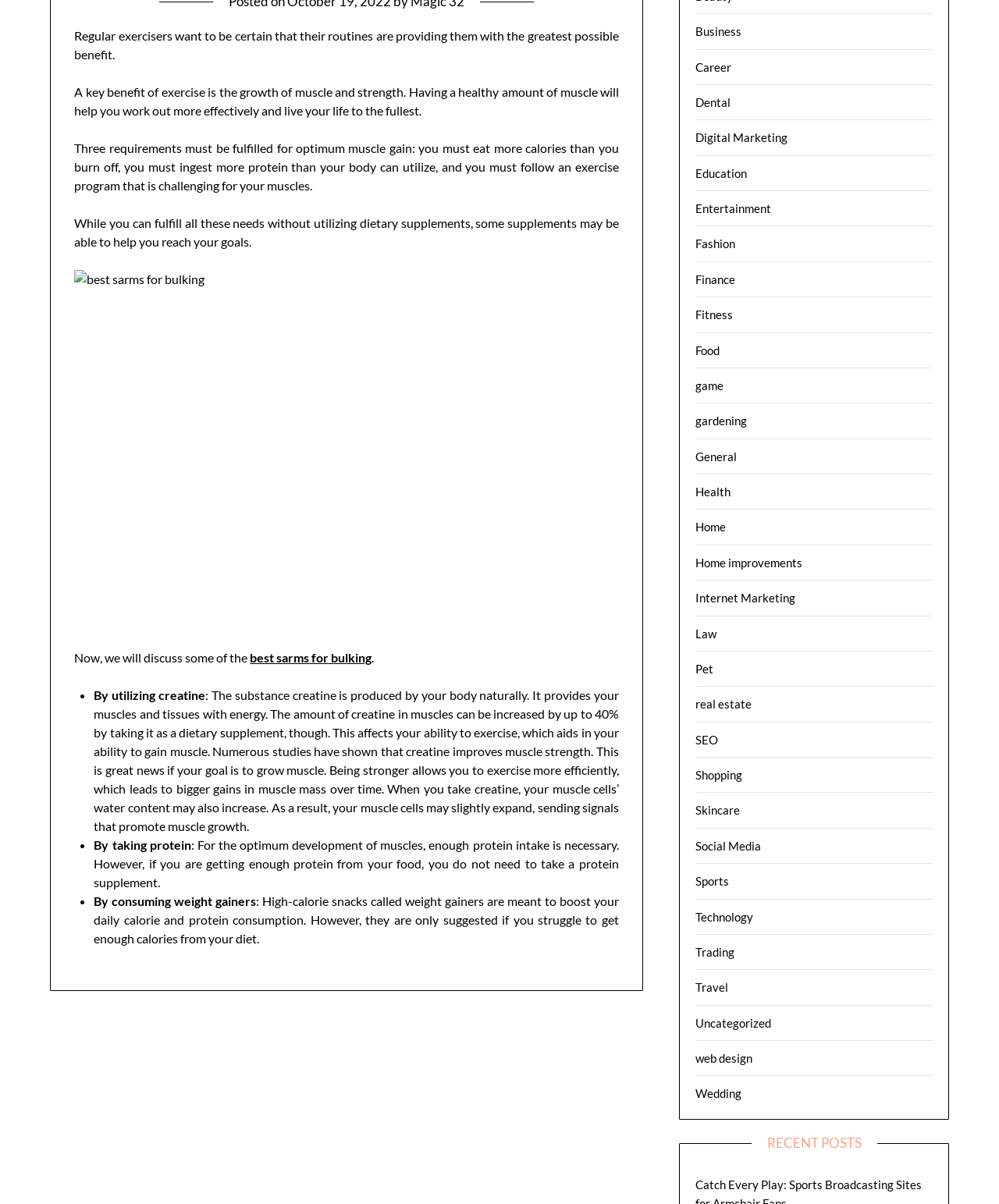Given the description "web design", provide the bounding box coordinates of the corresponding UI element.

[0.696, 0.873, 0.753, 0.885]